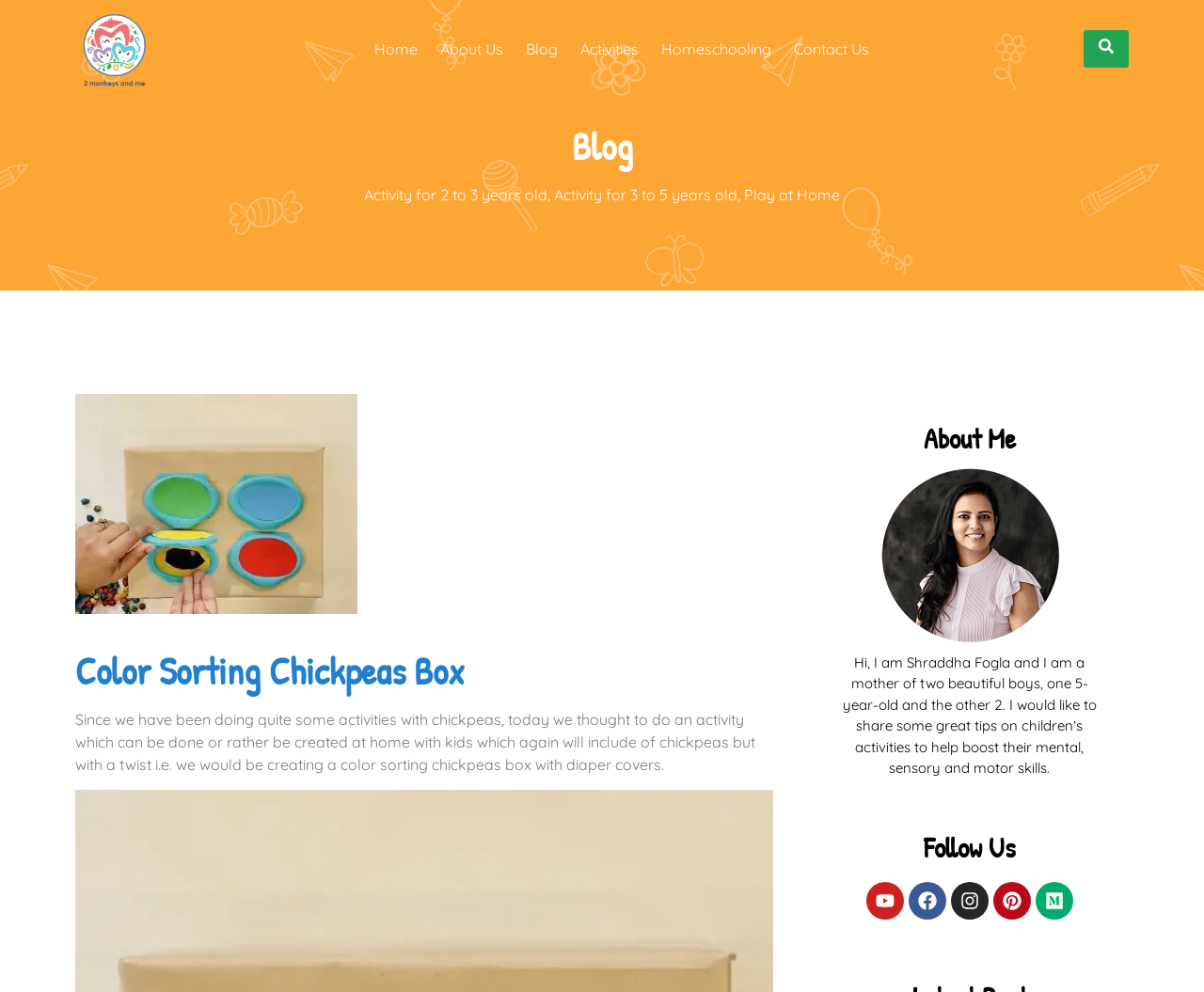Locate the bounding box coordinates of the element to click to perform the following action: 'Click the 'Blog' link'. The coordinates should be given as four float values between 0 and 1, in the form of [left, top, right, bottom].

None